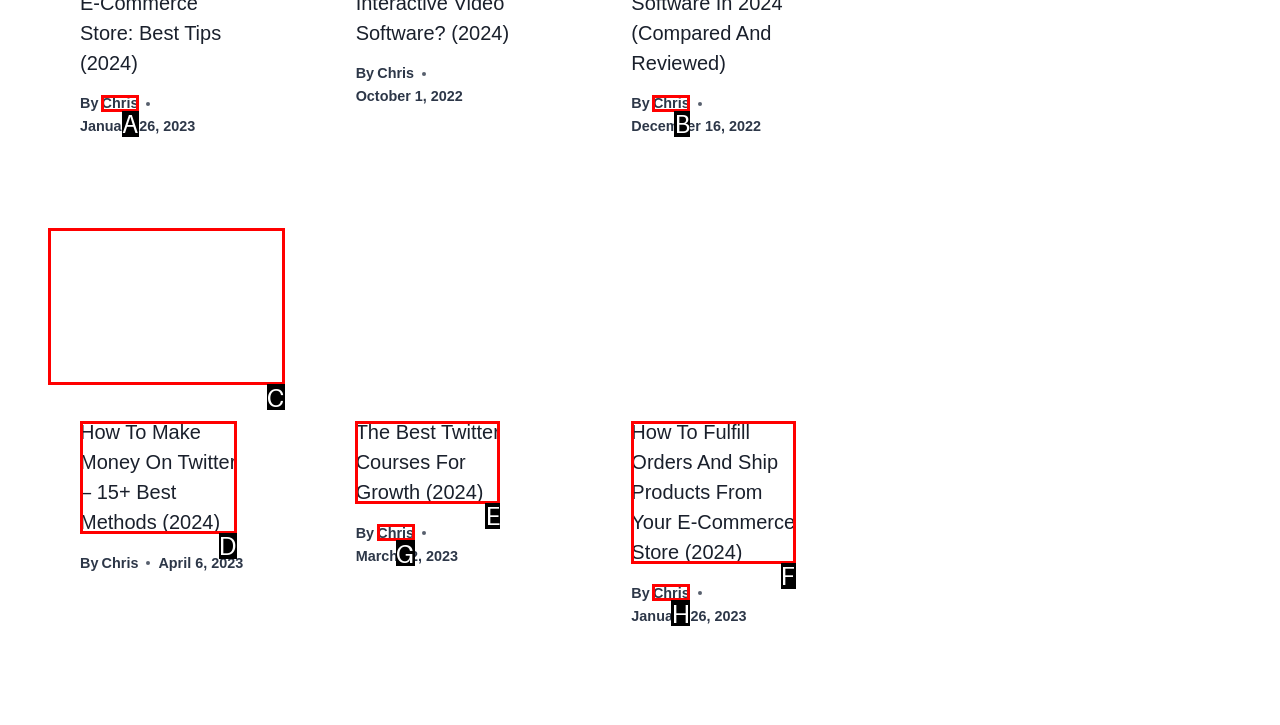Identify which HTML element should be clicked to fulfill this instruction: Click on the article 'How To Make Money On Twitter – 15+ Best Methods (2024)' Reply with the correct option's letter.

C